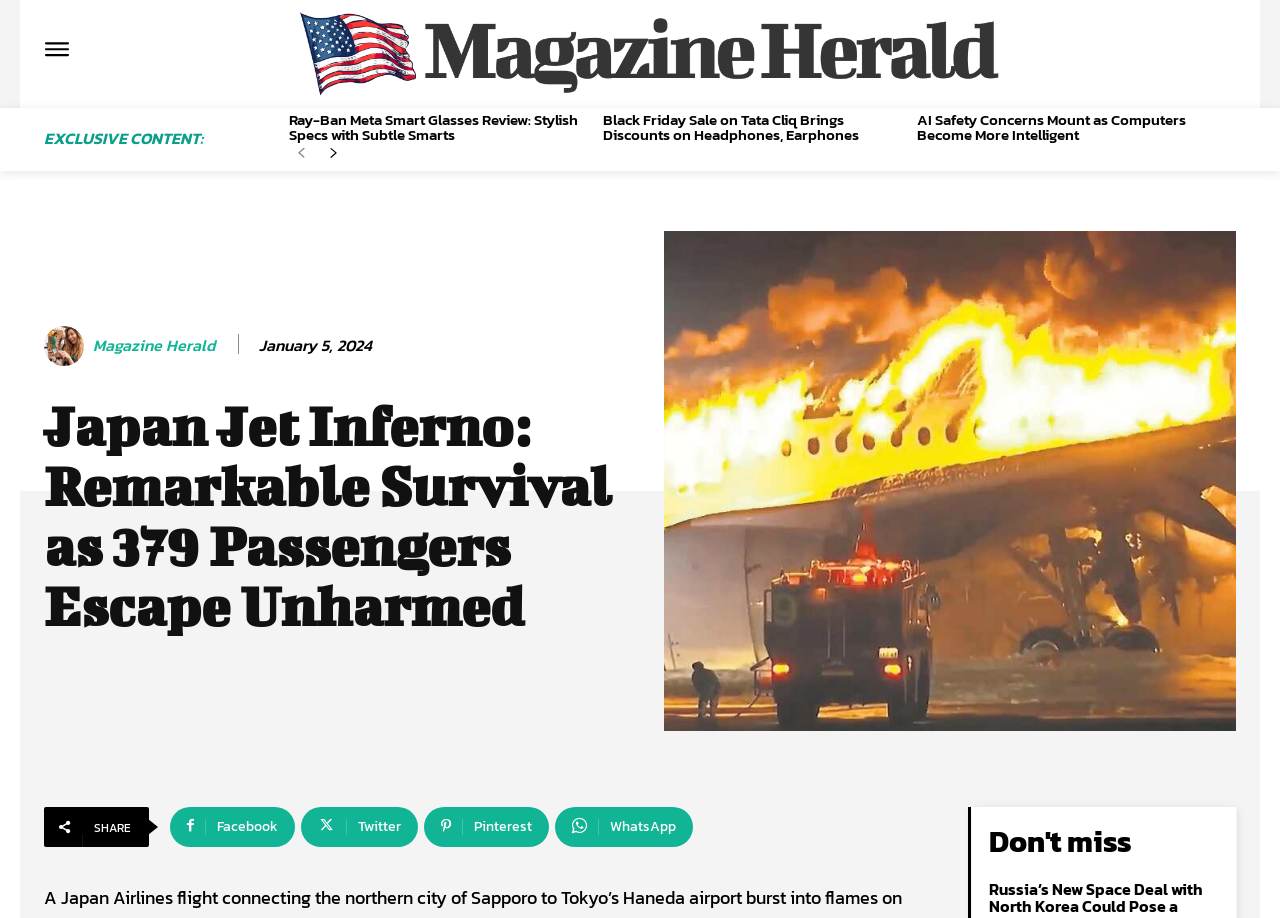Please provide a comprehensive answer to the question below using the information from the image: How many headings are present on the webpage?

There are five headings present on the webpage, which are 'EXCLUSIVE CONTENT:', 'Ray-Ban Meta Smart Glasses Review: Stylish Specs with Subtle Smarts', 'Black Friday Sale on Tata Cliq Brings Discounts on Headphones, Earphones', 'AI Safety Concerns Mount as Computers Become More Intelligent', and 'Japan Jet Inferno: Remarkable Survival as 379 Passengers Escape Unharmed', each represented by a heading element with its respective text and coordinates.